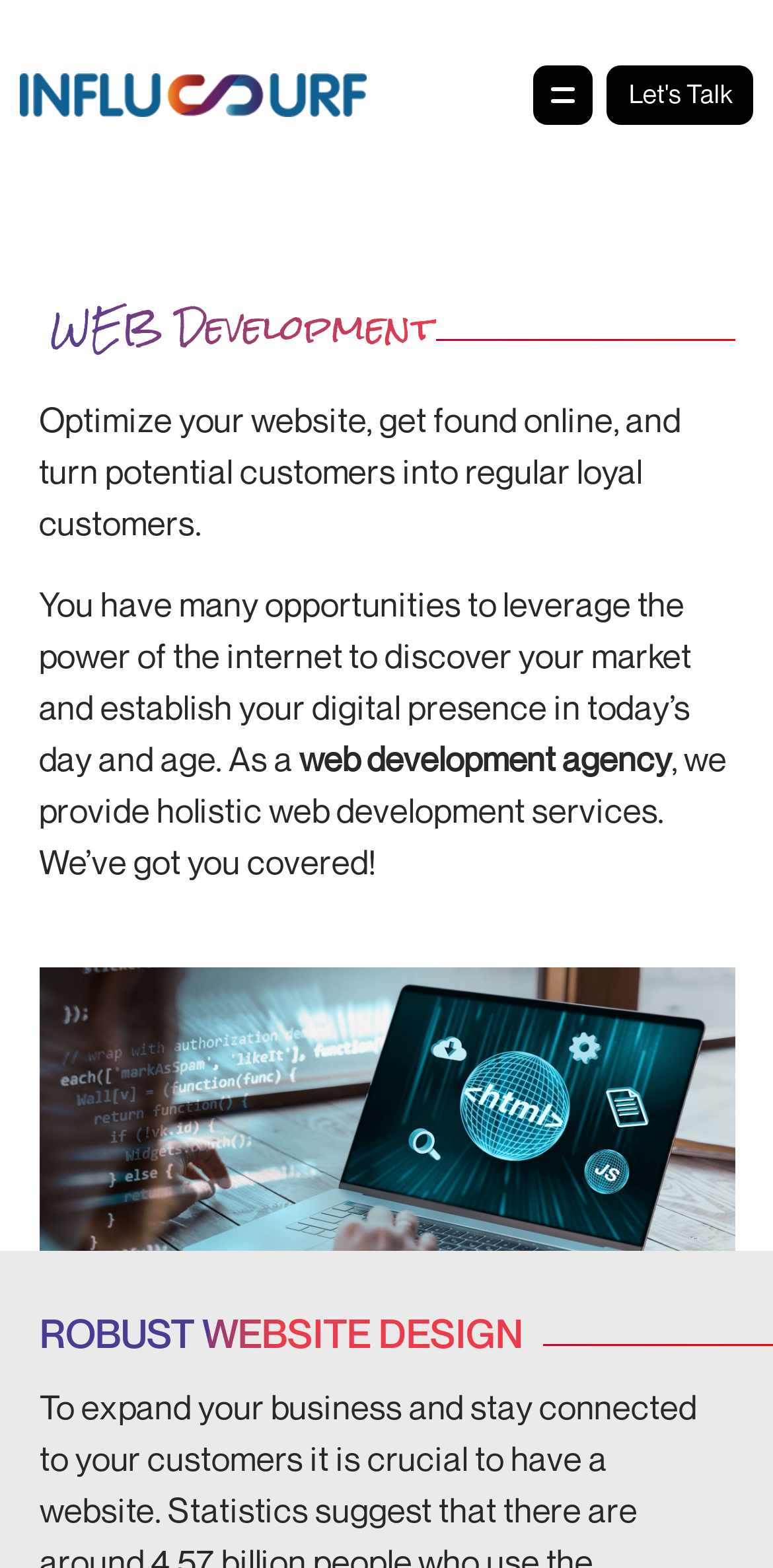Answer the question using only one word or a concise phrase: What is the company's contact email?

INFO@INFLUSURF.COM